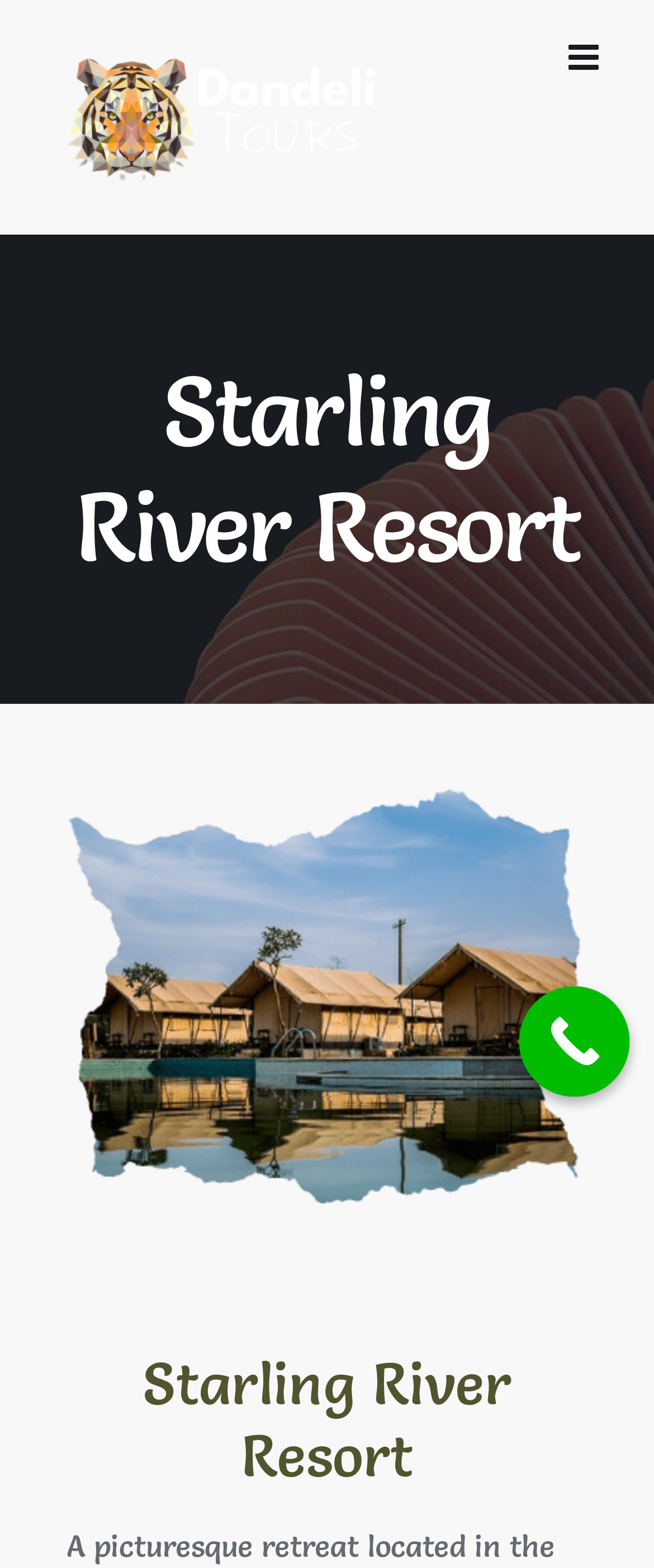Examine the image and give a thorough answer to the following question:
What is the logo of the resort?

The logo of the resort is an image element located at the top-left corner of the webpage. It is linked to the 'Dandeli Tours Package Logo' text, indicating that it is the logo of the resort.